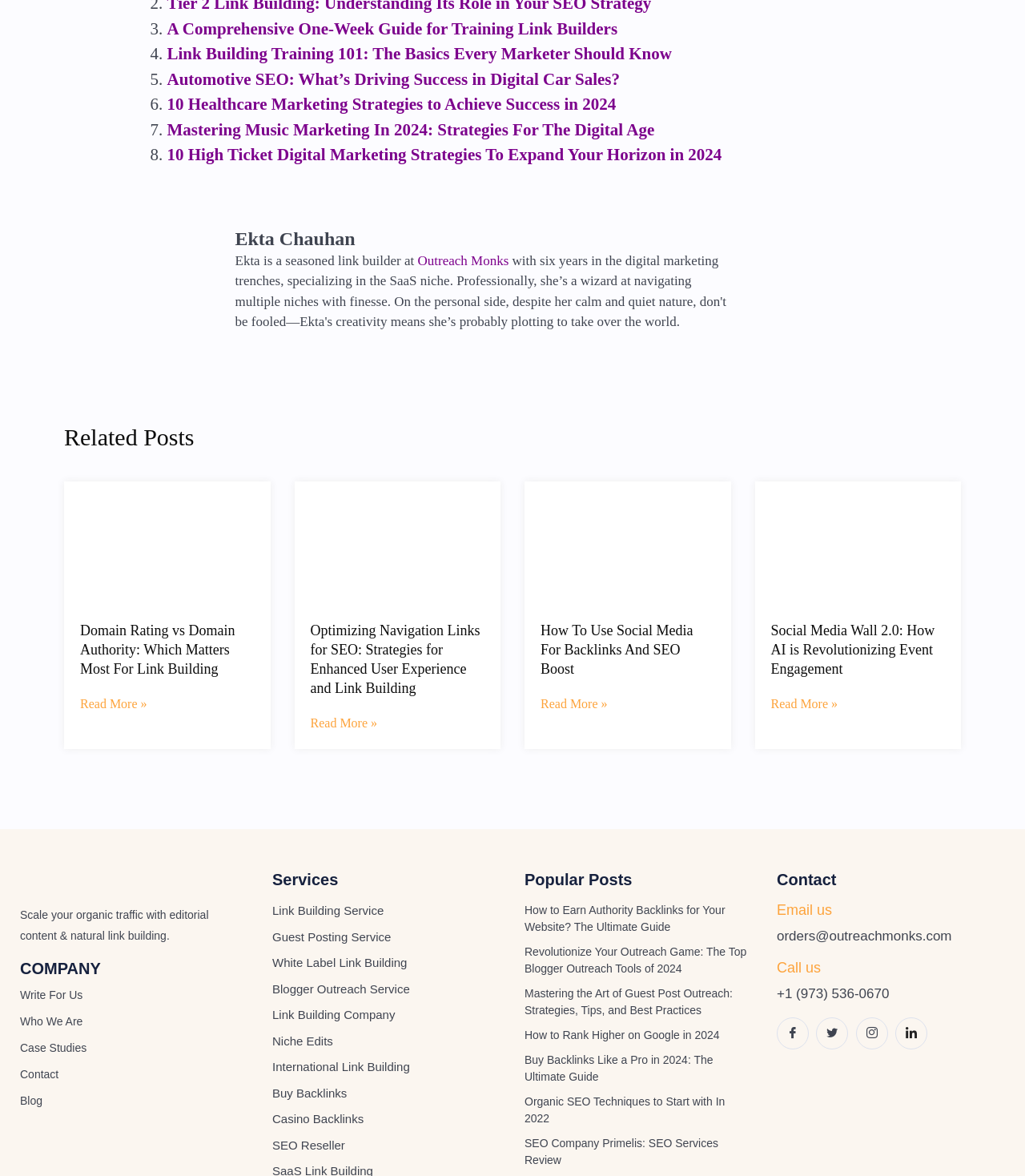Please specify the bounding box coordinates in the format (top-left x, top-left y, bottom-right x, bottom-right y), with all values as floating point numbers between 0 and 1. Identify the bounding box of the UI element described by: White Label Link Building

[0.266, 0.812, 0.488, 0.827]